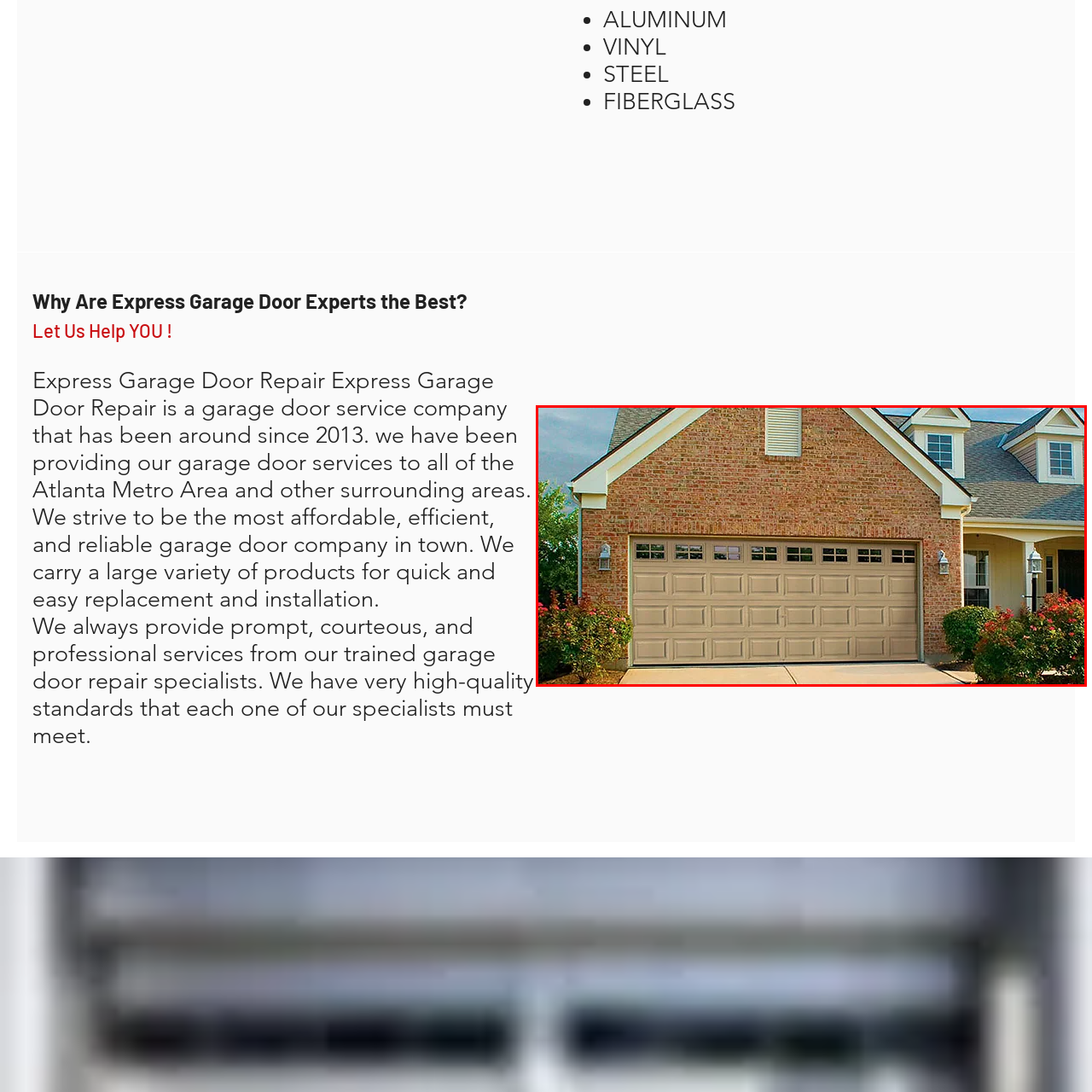Look closely at the image surrounded by the red box, What is above the garage door? Give your answer as a single word or phrase.

Small windows